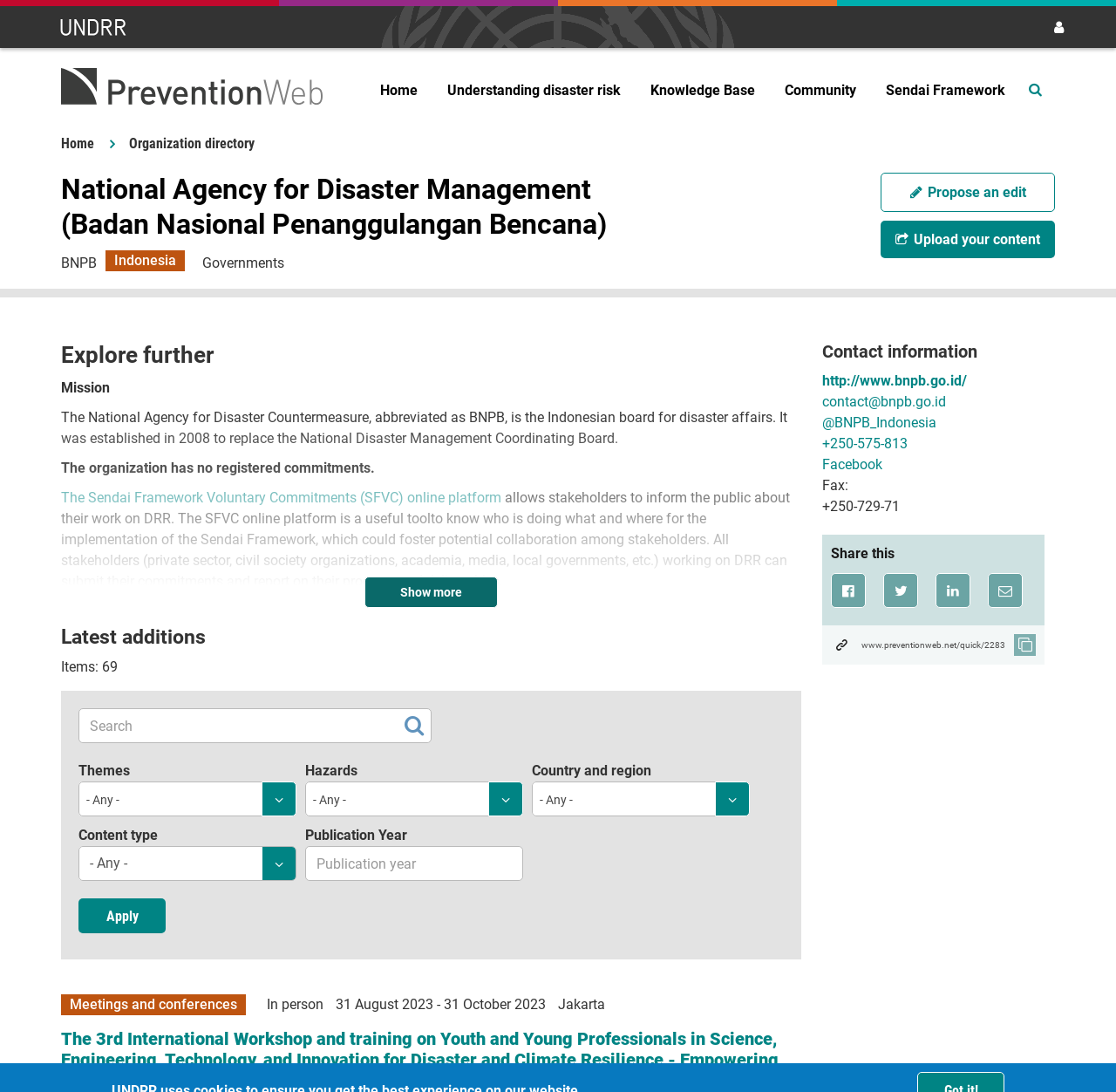Determine the bounding box coordinates of the section to be clicked to follow the instruction: "Search for something". The coordinates should be given as four float numbers between 0 and 1, formatted as [left, top, right, bottom].

[0.07, 0.649, 0.386, 0.681]